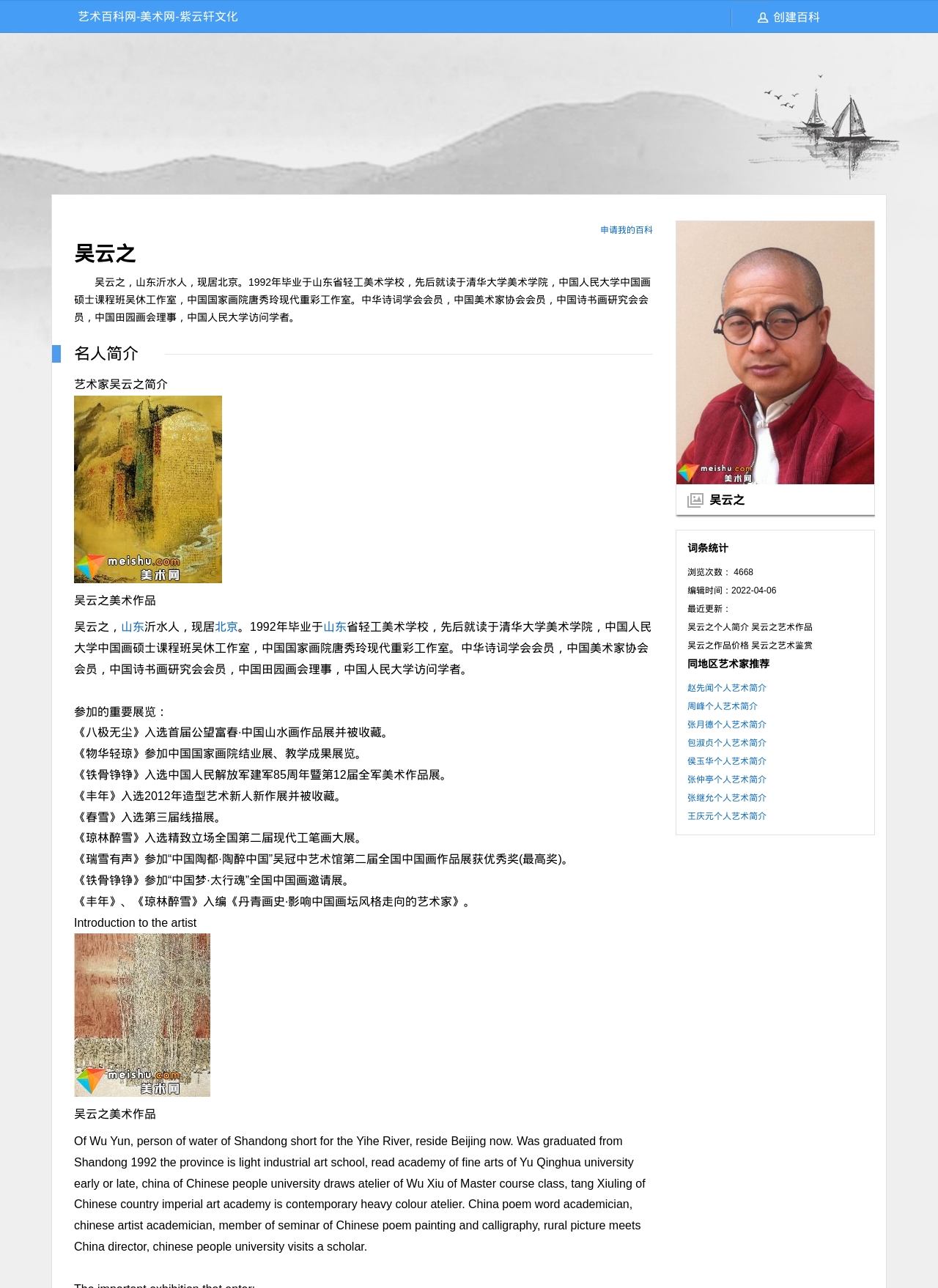Find the bounding box coordinates of the clickable region needed to perform the following instruction: "View the artist's personal introduction". The coordinates should be provided as four float numbers between 0 and 1, i.e., [left, top, right, bottom].

[0.079, 0.214, 0.694, 0.251]